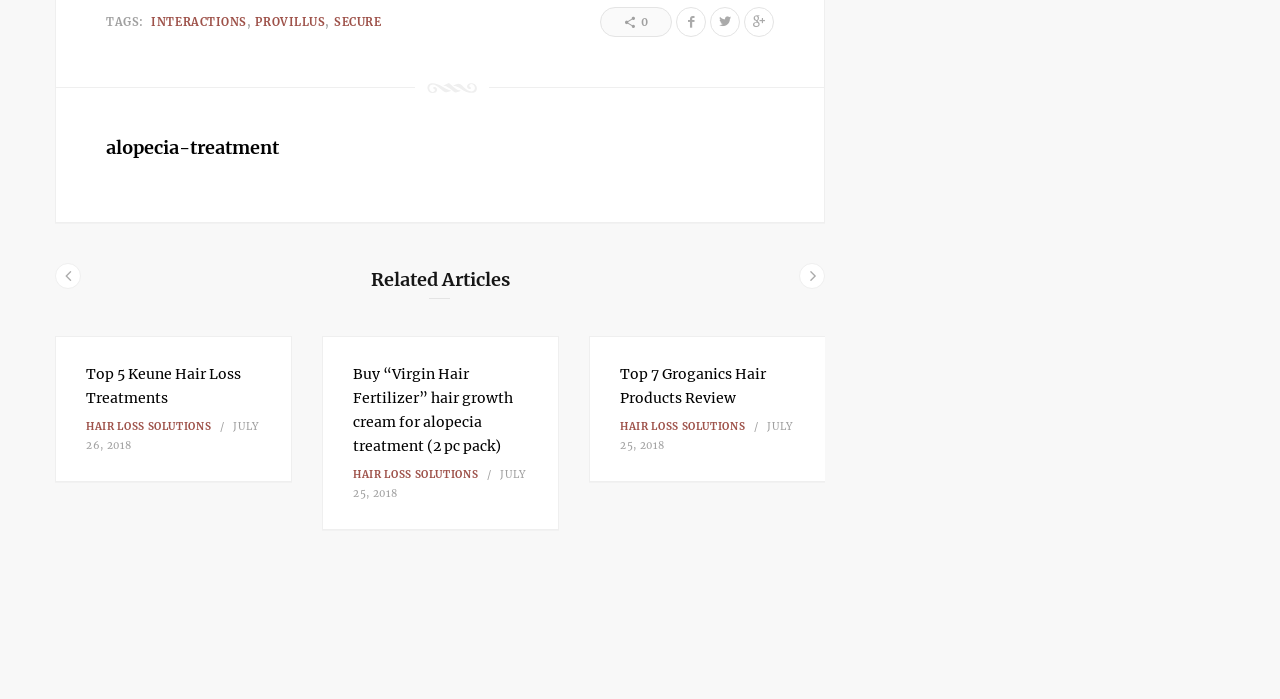How many articles are listed under 'Related Articles'?
Using the picture, provide a one-word or short phrase answer.

3